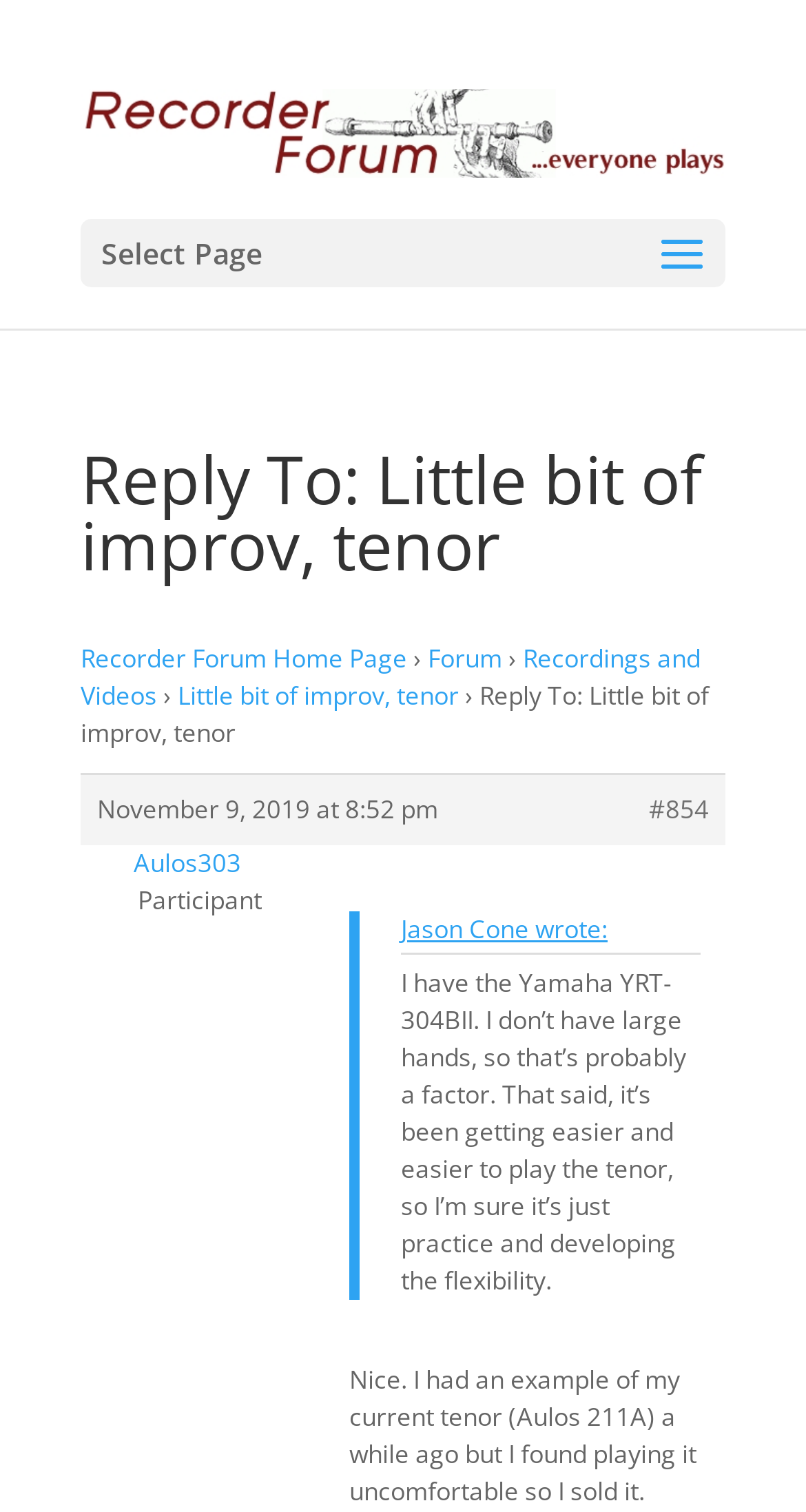Identify the webpage's primary heading and generate its text.

Reply To: Little bit of improv, tenor